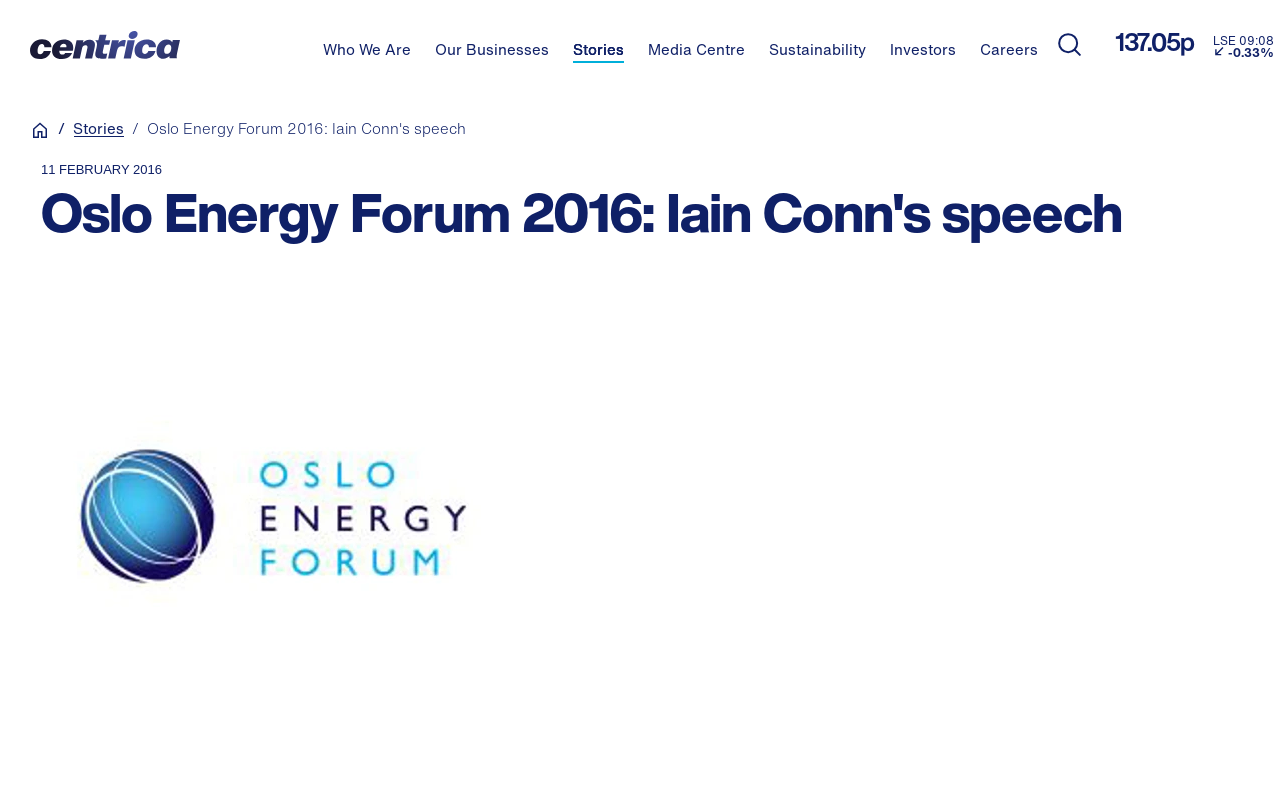Indicate the bounding box coordinates of the element that must be clicked to execute the instruction: "Go to Who We Are page". The coordinates should be given as four float numbers between 0 and 1, i.e., [left, top, right, bottom].

[0.252, 0.054, 0.321, 0.08]